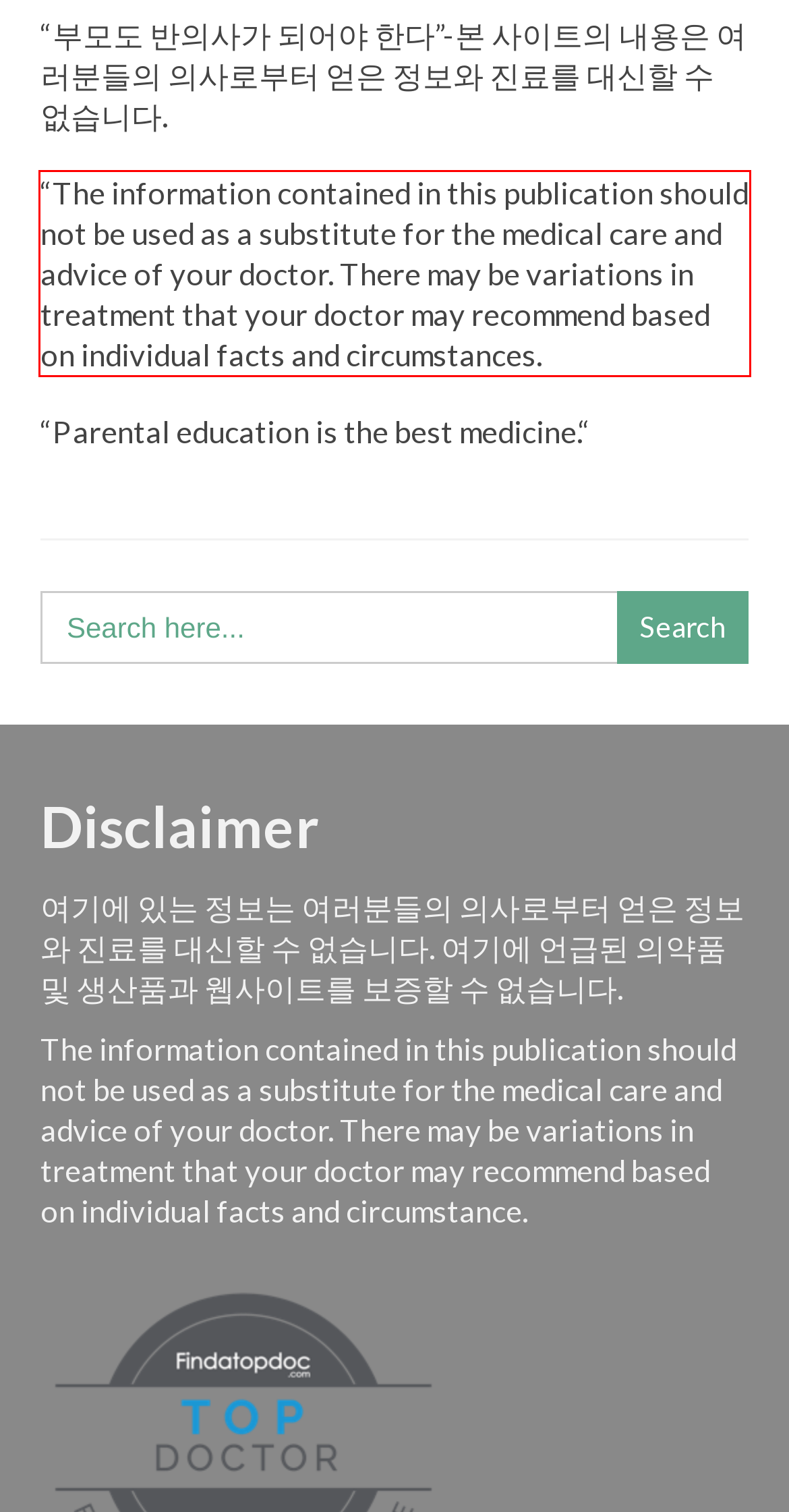Examine the screenshot of the webpage, locate the red bounding box, and perform OCR to extract the text contained within it.

“The information contained in this publication should not be used as a substitute for the medical care and advice of your doctor. There may be variations in treatment that your doctor may recommend based on individual facts and circumstances.